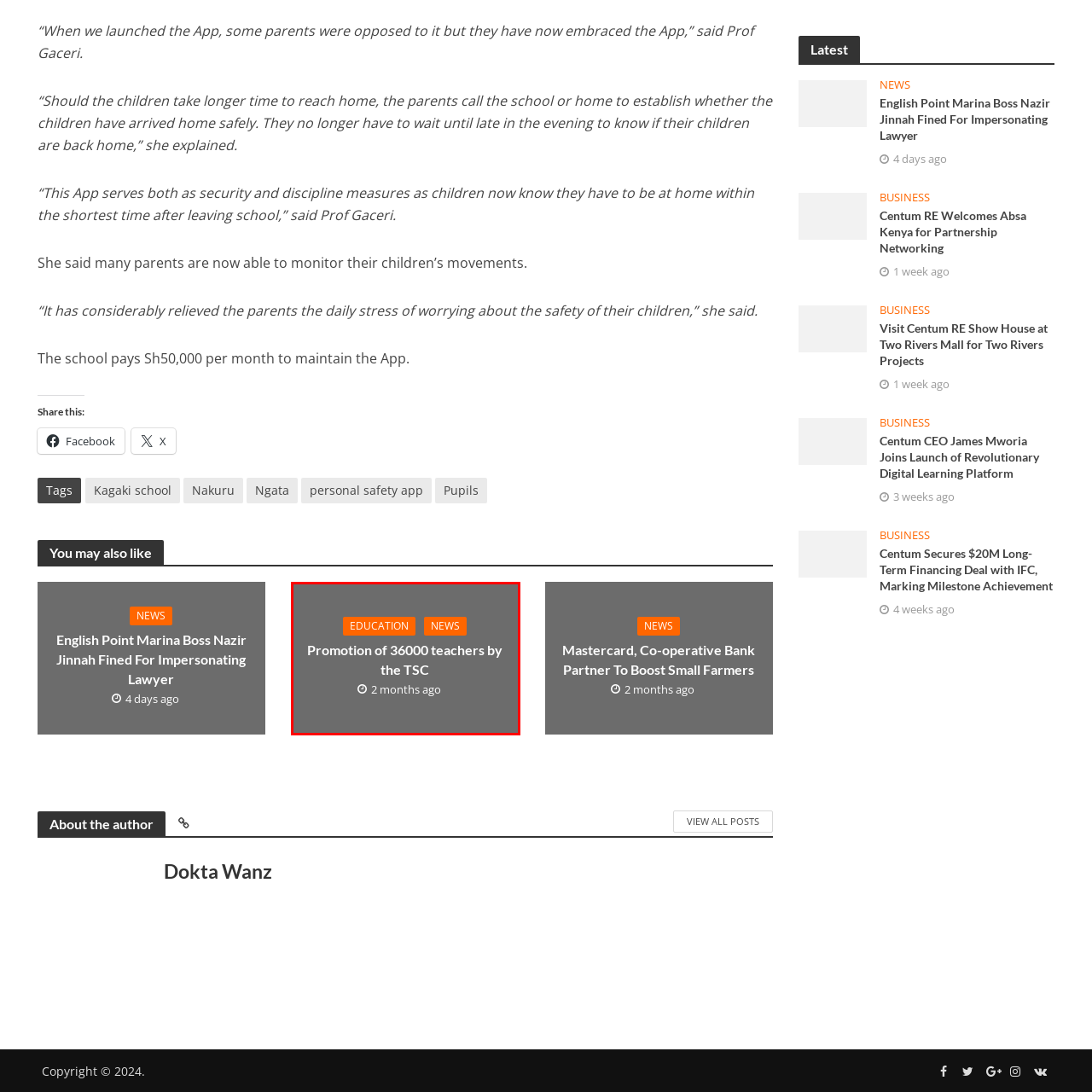What is the purpose of the bold typography?
View the portion of the image encircled by the red bounding box and give a one-word or short phrase answer.

Enhancing visibility and engagement